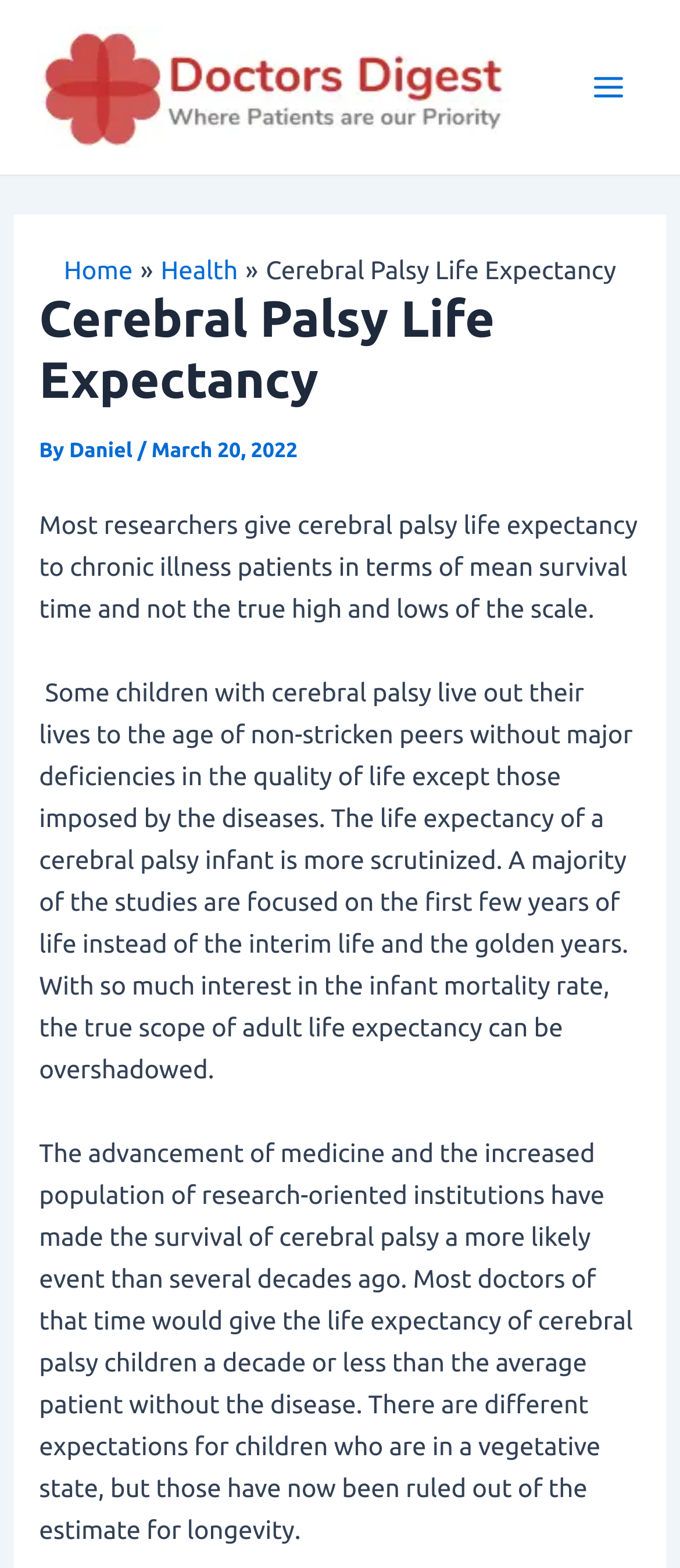Give a comprehensive overview of the webpage, including key elements.

The webpage is about Cerebral Palsy Life Expectancy, with the title "Cerebral Palsy Life Expectancy – Doctors Digest" at the top. Below the title, there is a link to "Doctors Digest" accompanied by an image with the same name. On the top right corner, there is a button labeled "Main Menu" with an image next to it.

The main content of the webpage is divided into sections. The first section is a navigation menu, also known as breadcrumbs, which includes links to "Home" and "Health", as well as a static text "Cerebral Palsy Life Expectancy". Below the navigation menu, there is a header section with a heading "Cerebral Palsy Life Expectancy" and a static text "By Daniel" followed by the date "March 20, 2022".

The main article is divided into three paragraphs. The first paragraph discusses how researchers estimate the life expectancy of cerebral palsy patients. The second paragraph explains that some children with cerebral palsy can live a normal life without major deficiencies, while the life expectancy of infants with cerebral palsy is more scrutinized. The third paragraph talks about the advancement of medicine and how it has increased the survival rate of cerebral palsy patients.

Overall, the webpage provides information about cerebral palsy life expectancy, with a focus on the medical aspects and the impact of advancements in medicine.